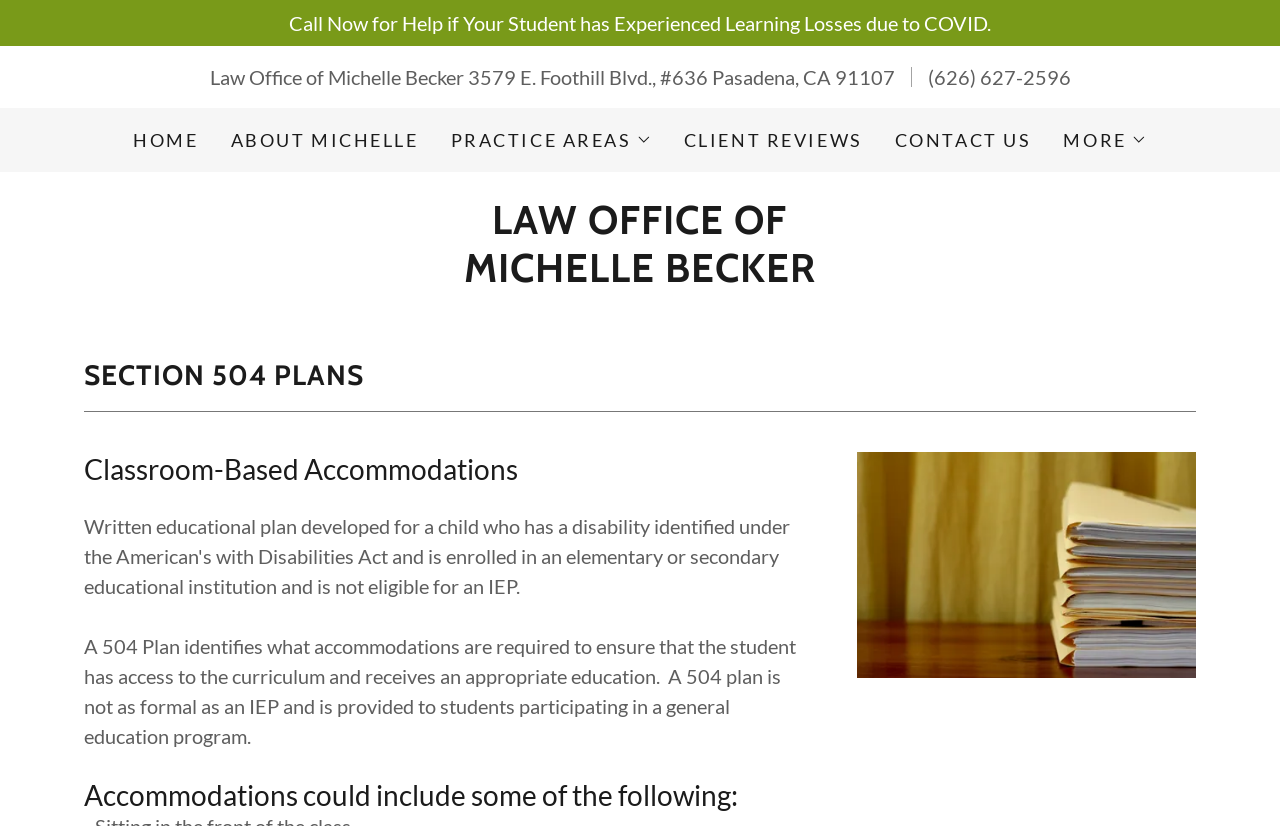What is the phone number to call for help?
Using the visual information, reply with a single word or short phrase.

(626) 627-2596